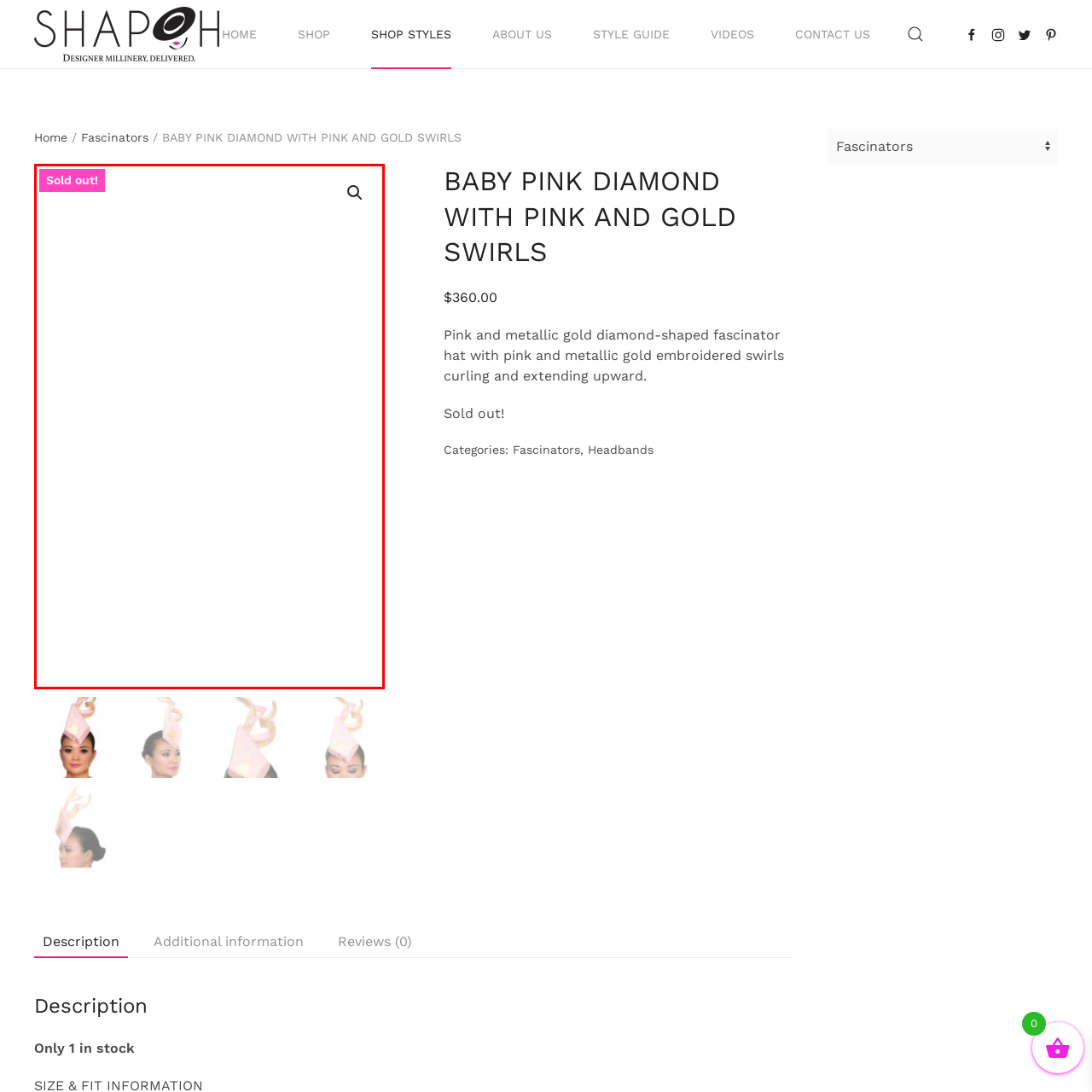Check the content in the red bounding box and reply to the question using a single word or phrase:
What is the price of the fascinator?

$360.00